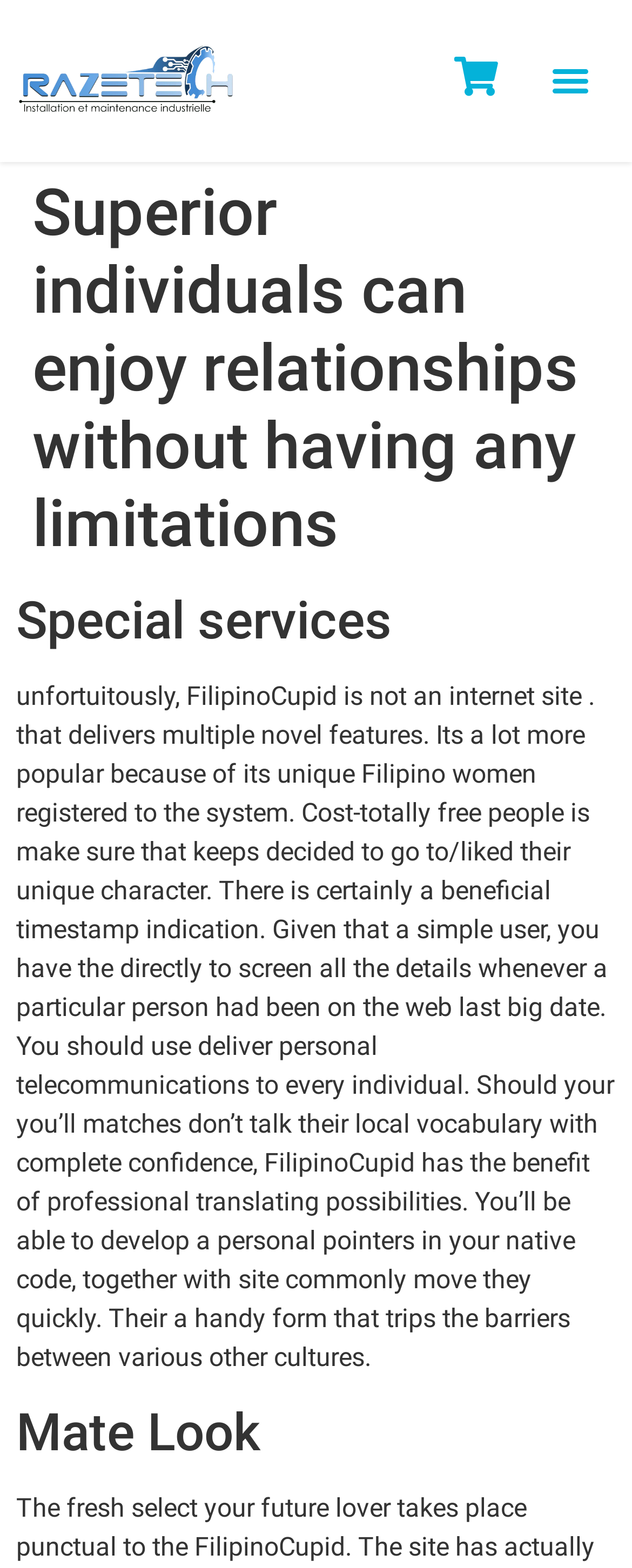Describe every aspect of the webpage in a detailed manner.

The webpage appears to be a blog or article page focused on relationships and online dating, specifically FilipinoCupid. At the top of the page, there is a link and a button labeled "Menu Toggle" positioned side by side, with the button located more to the right. Below these elements, there is a large header section that spans almost the entire width of the page, containing the title "Superior individuals can enjoy relationships without having any limitations".

Below the header, there are three main sections. The first section is a heading labeled "Special services", followed by a block of text that discusses the features of FilipinoCupid, including its unique Filipino women users, timestamp indicators, and professional translating options. This text block takes up a significant portion of the page.

The third section is a heading labeled "Mate Look", positioned at the bottom of the page. Overall, the webpage has a simple and clean layout, with a focus on presenting information about FilipinoCupid and its services.